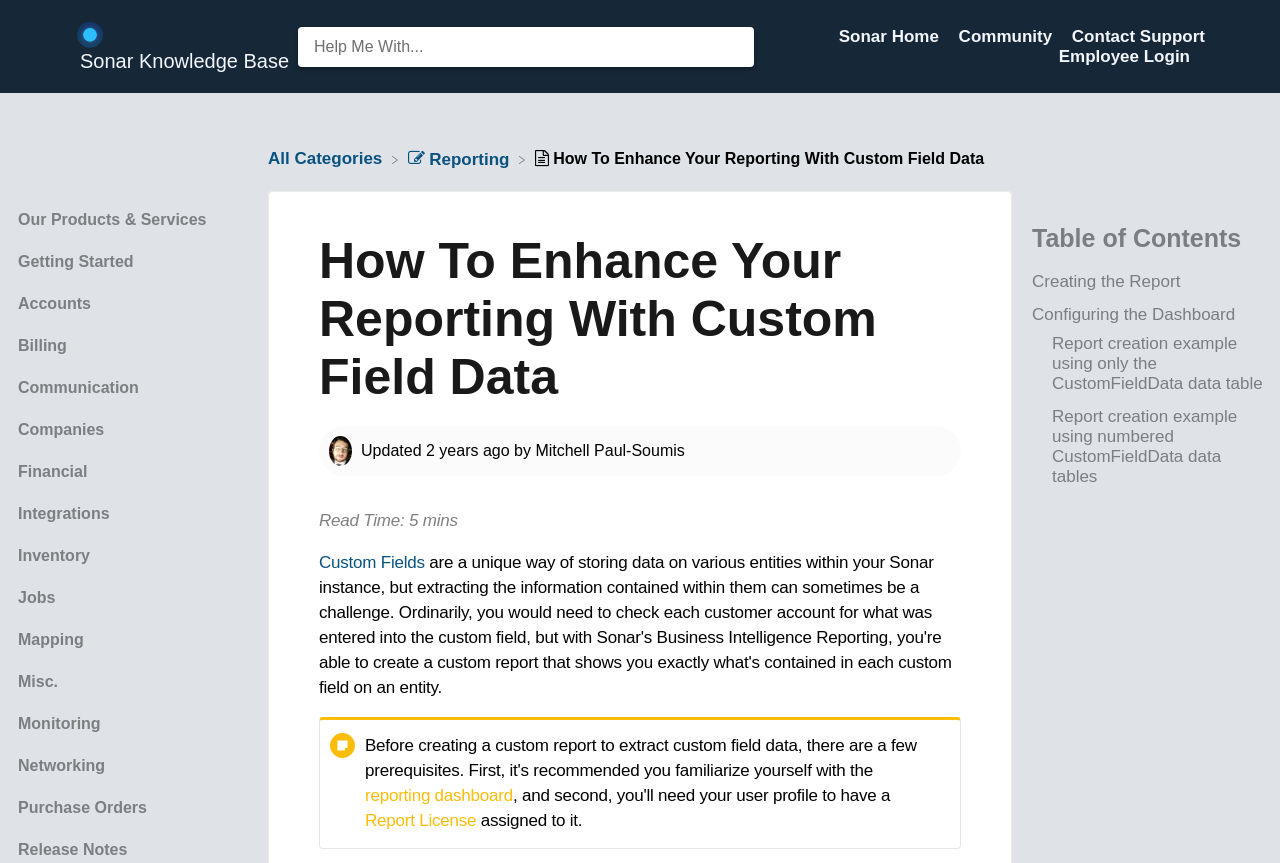Predict the bounding box for the UI component with the following description: "Employee Login".

[0.827, 0.054, 0.93, 0.076]